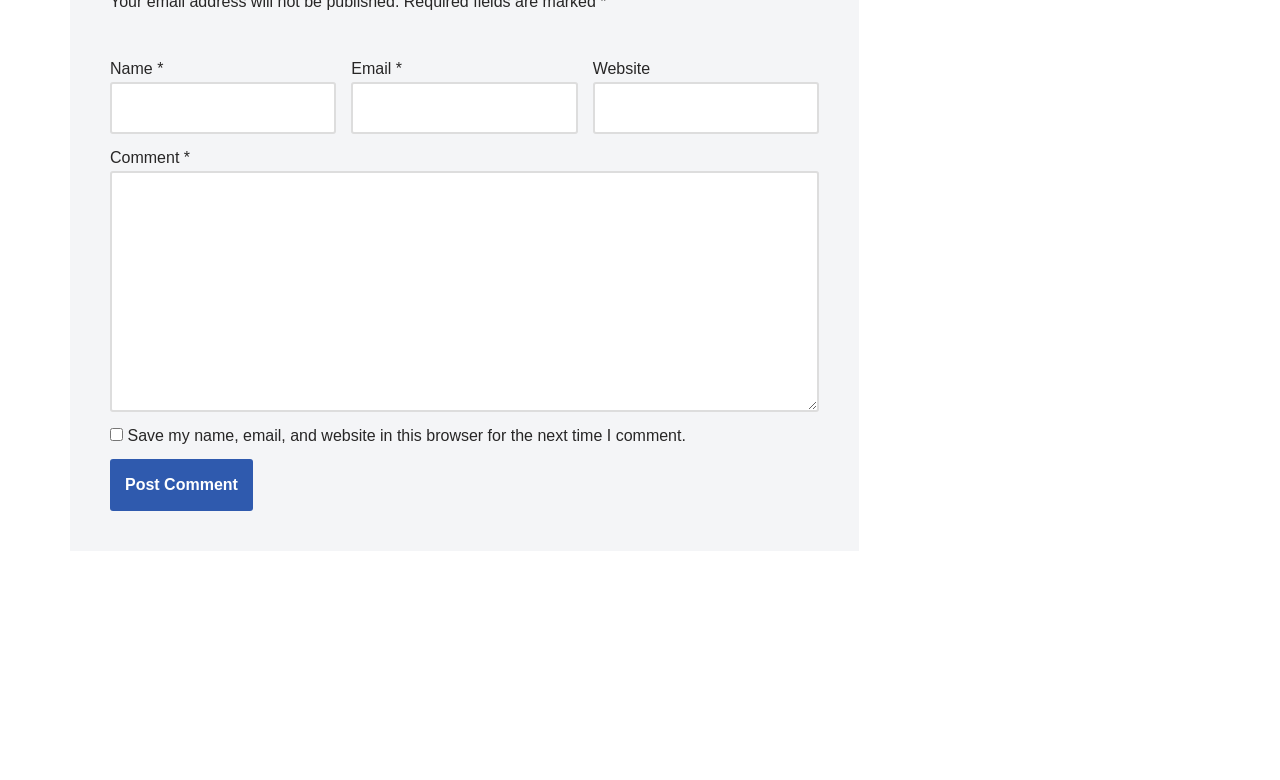Provide a one-word or short-phrase response to the question:
What is the purpose of the 'Name' field?

To enter user's name